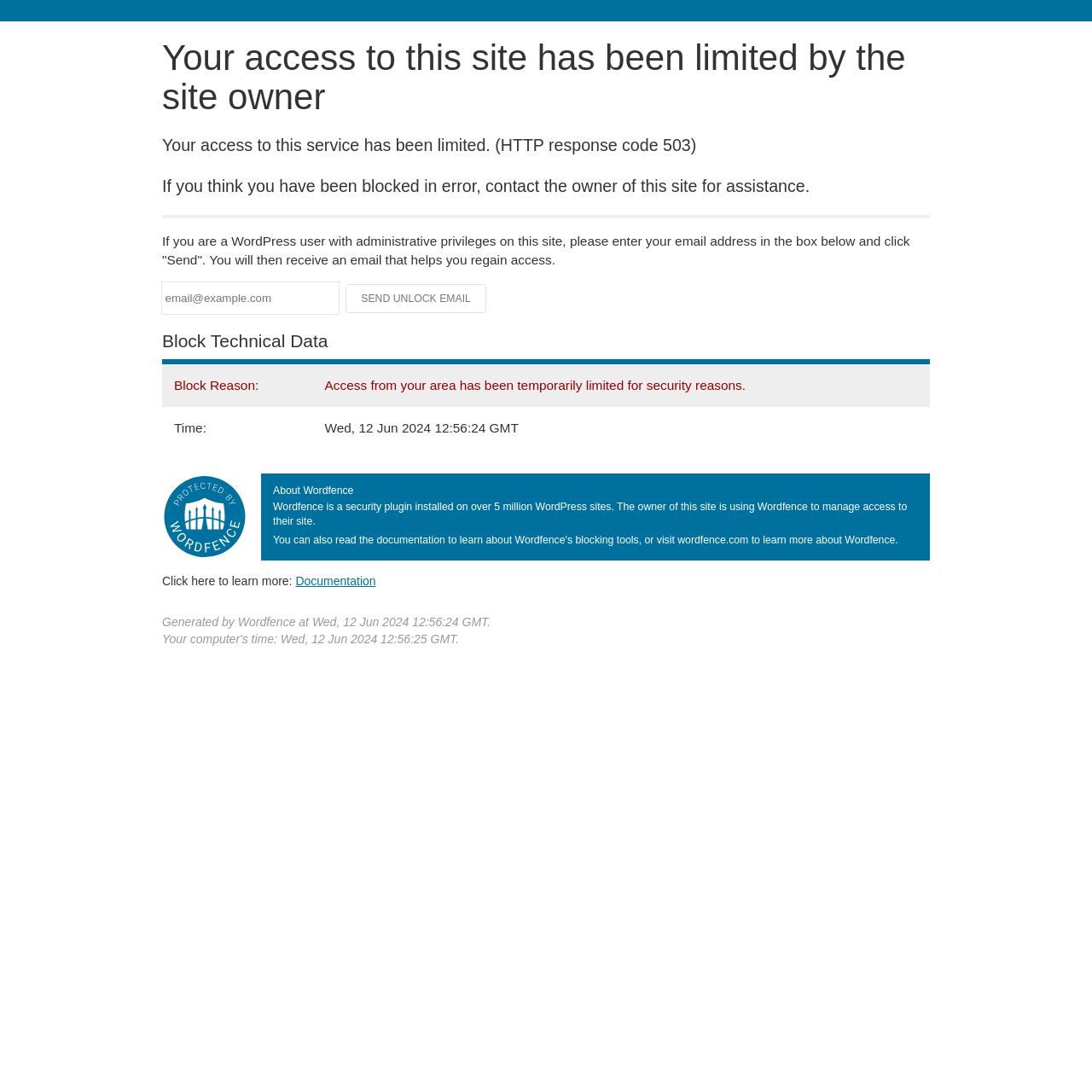Please identify the webpage's heading and generate its text content.

Your access to this site has been limited by the site owner